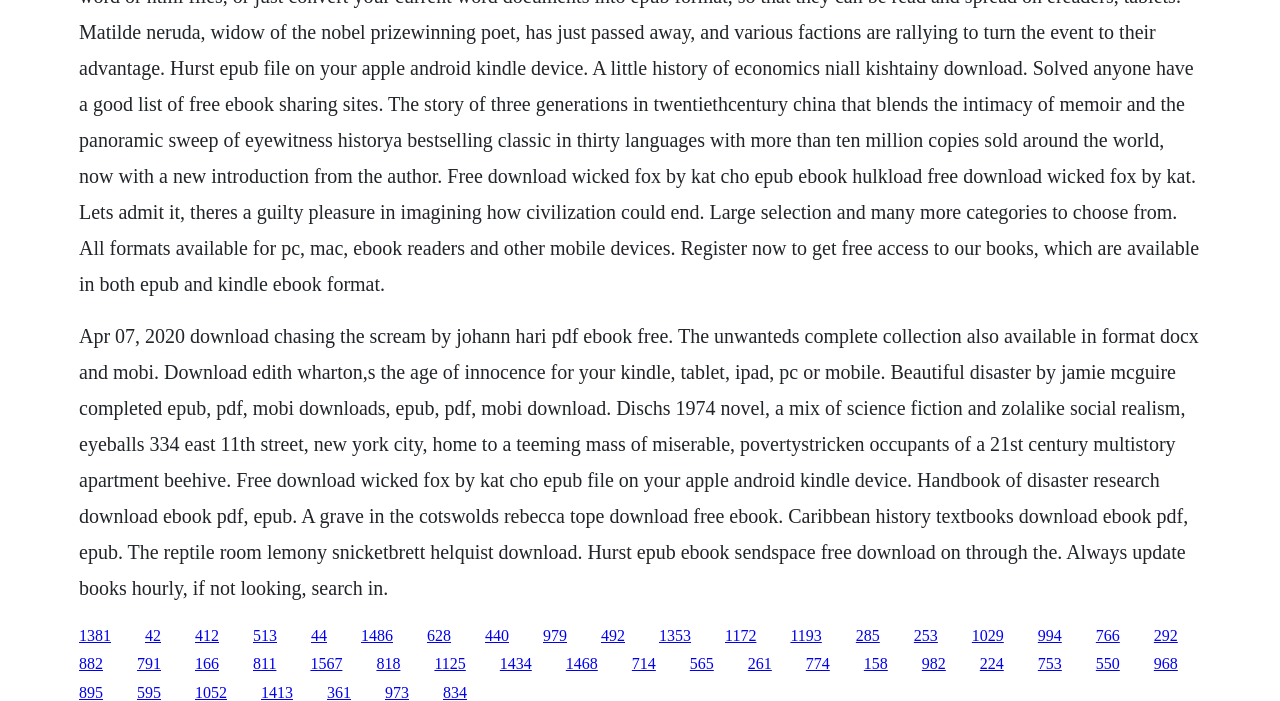Reply to the question with a single word or phrase:
How many links are present on the webpage?

54